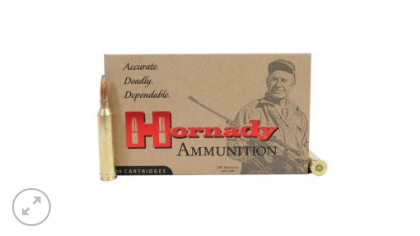Detail everything you observe in the image.

The image features a box of Hornady ammunition labeled "Hornady Ammunition" prominently displayed in red and black over a beige background. The packaging emphasizes the brand's commitment to quality with the words "Accurate. Deadly. Dependable." Below the text, there is an illustration of a historical figure holding a firearm, reinforcing the brand's legacy in ammunition manufacturing. To the left of the box, a cartridge is partially visible, showcasing the precision engineered for performance. This image represents the Hornady Custom .264 Winchester Magnum 140 Grain InterLock SP Centerfire Rifle Ammunition, known for its high performance in hunting and shooting scenarios.